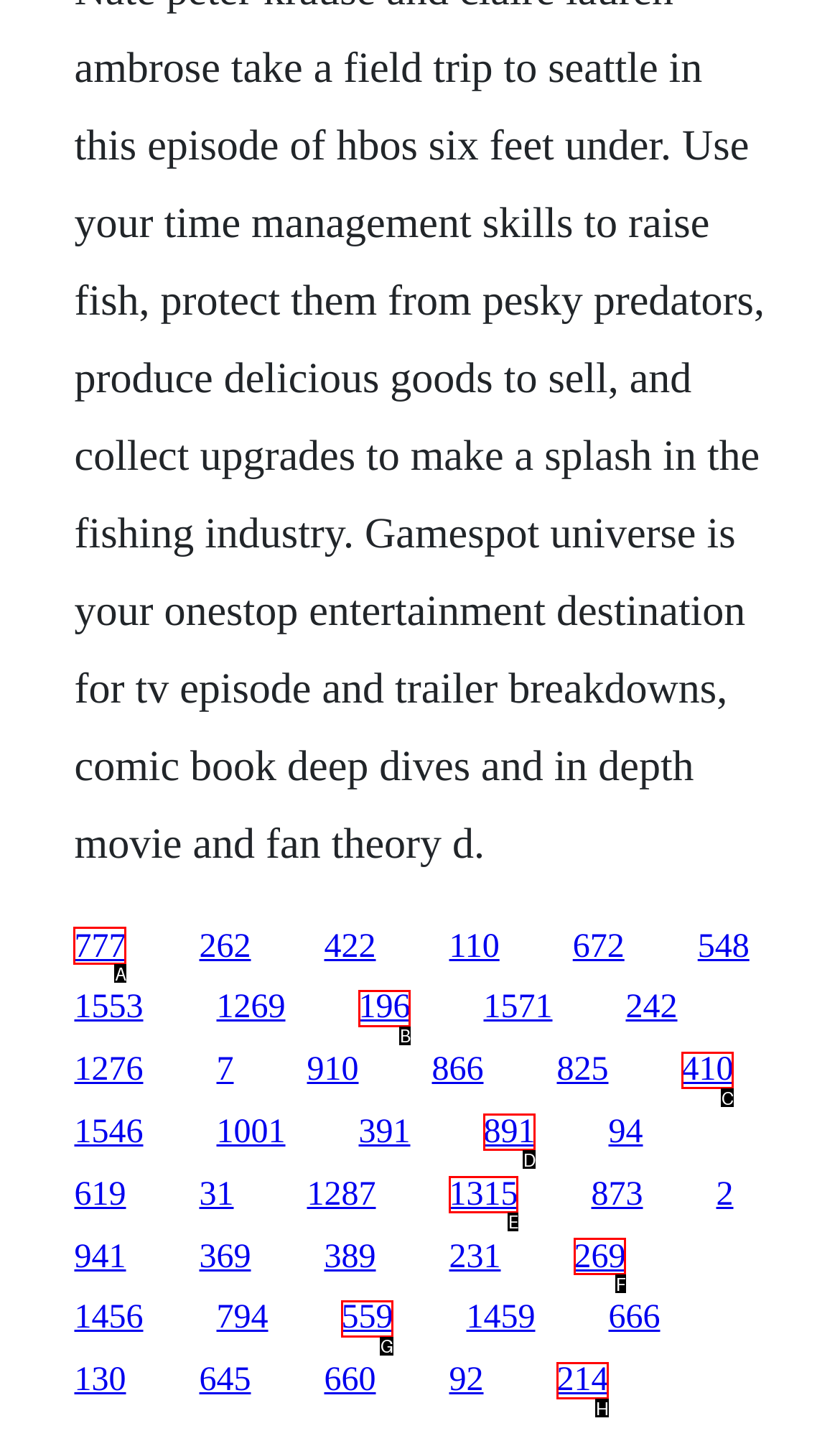Select the right option to accomplish this task: click the first link. Reply with the letter corresponding to the correct UI element.

A